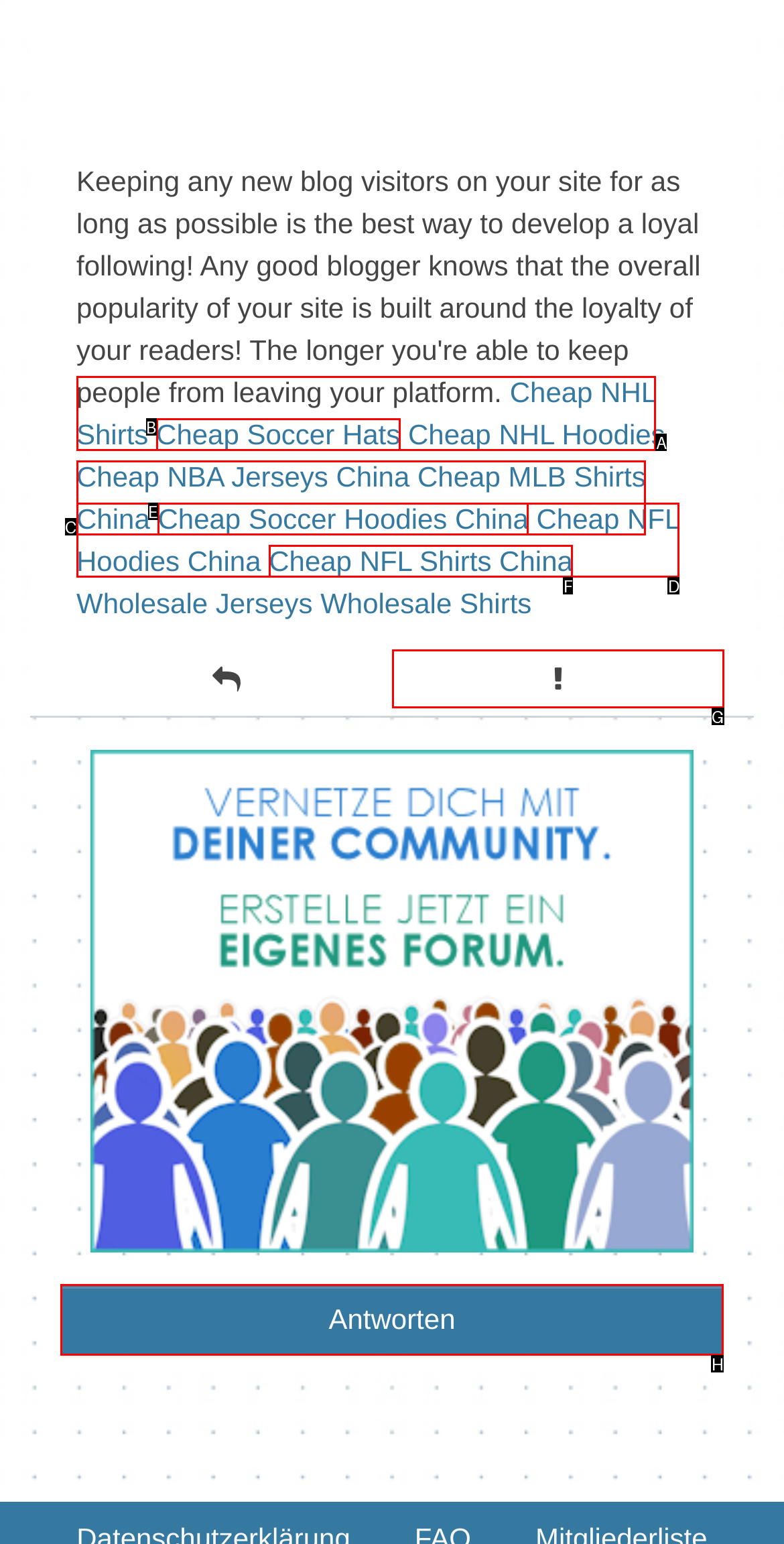Identify the letter of the UI element you need to select to accomplish the task: Check Antworten.
Respond with the option's letter from the given choices directly.

H